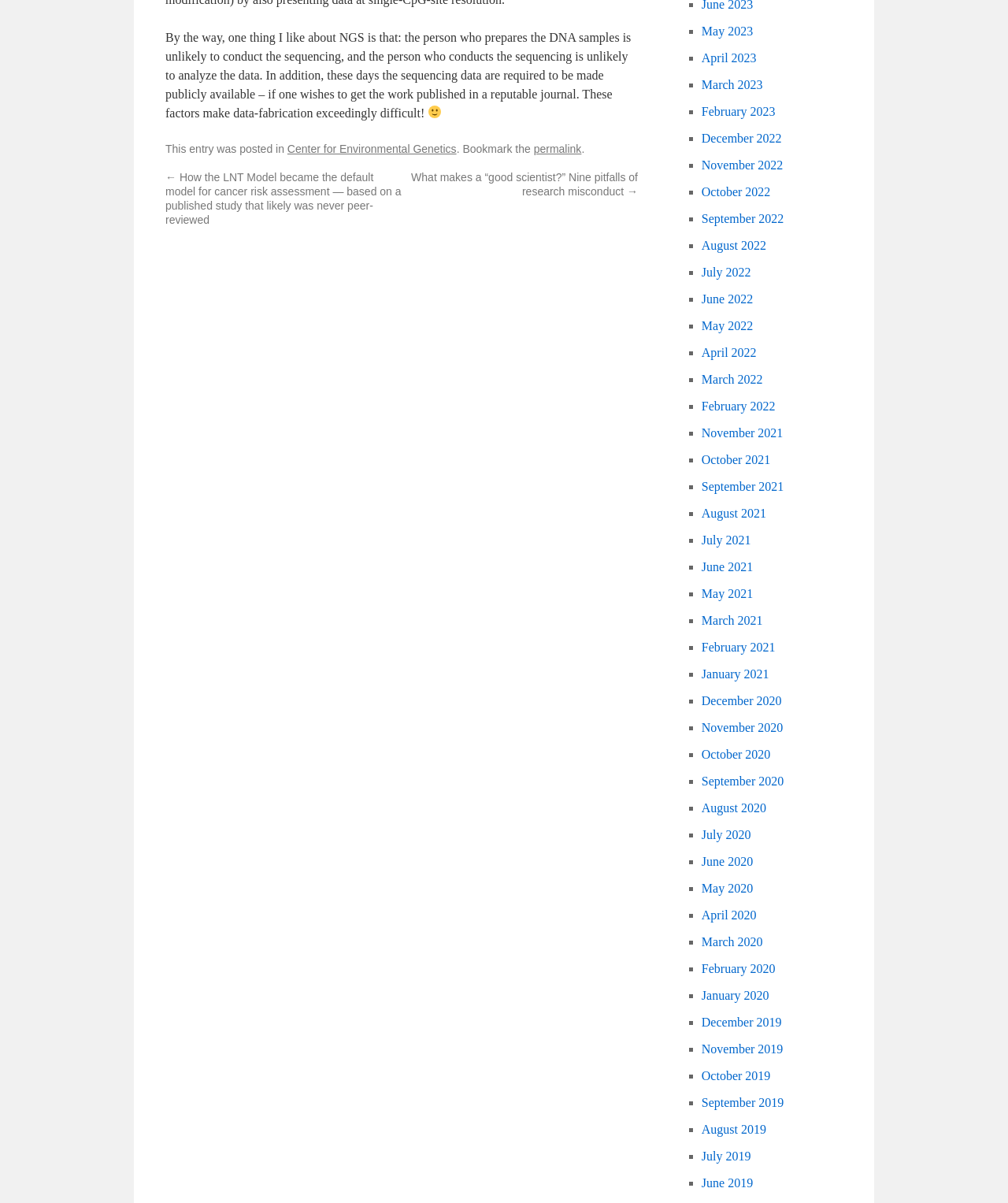Show the bounding box coordinates for the HTML element as described: "permalink".

[0.529, 0.118, 0.577, 0.129]